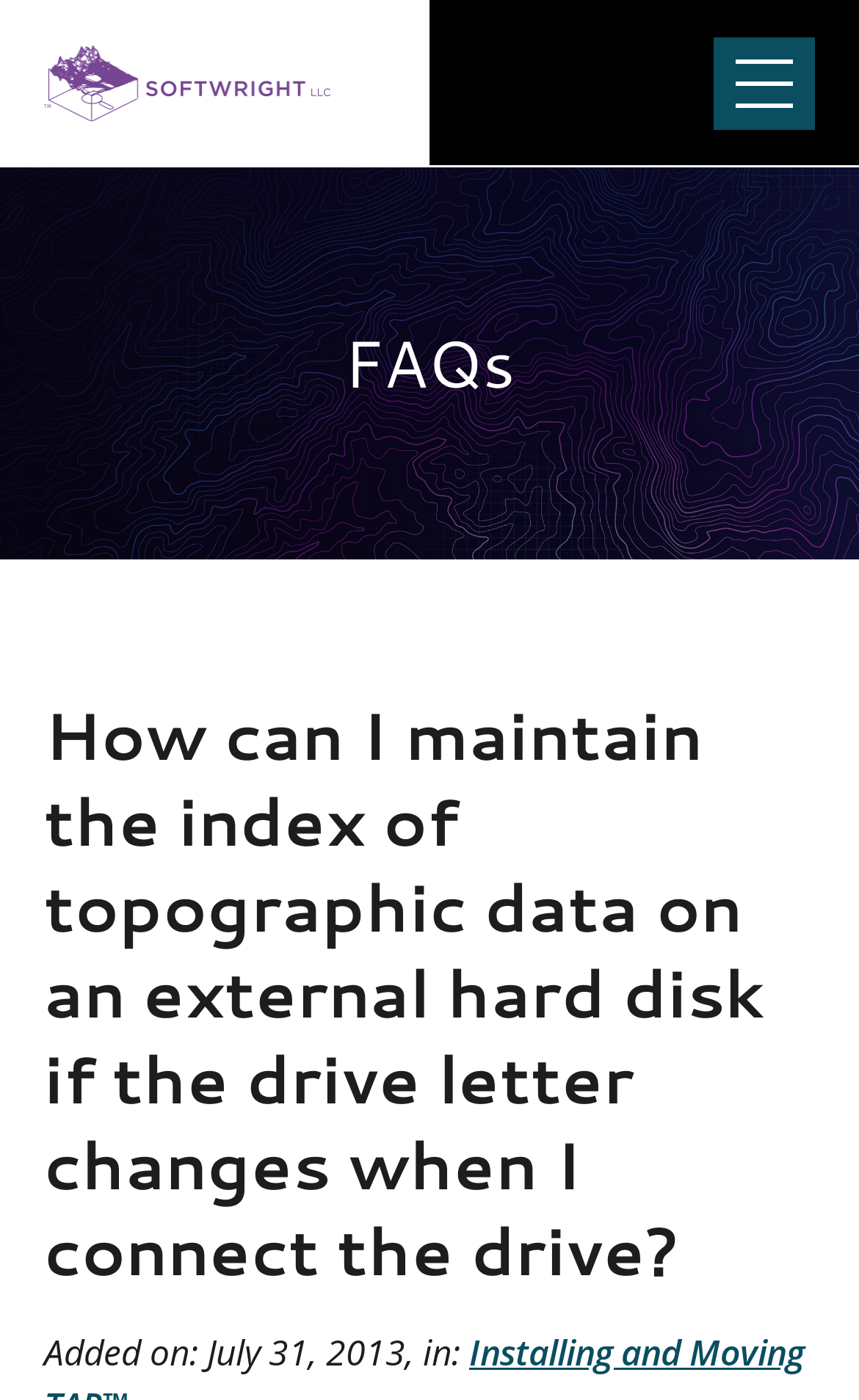Locate the bounding box of the UI element described in the following text: "title="Visit Home Page"".

[0.051, 0.031, 0.397, 0.087]